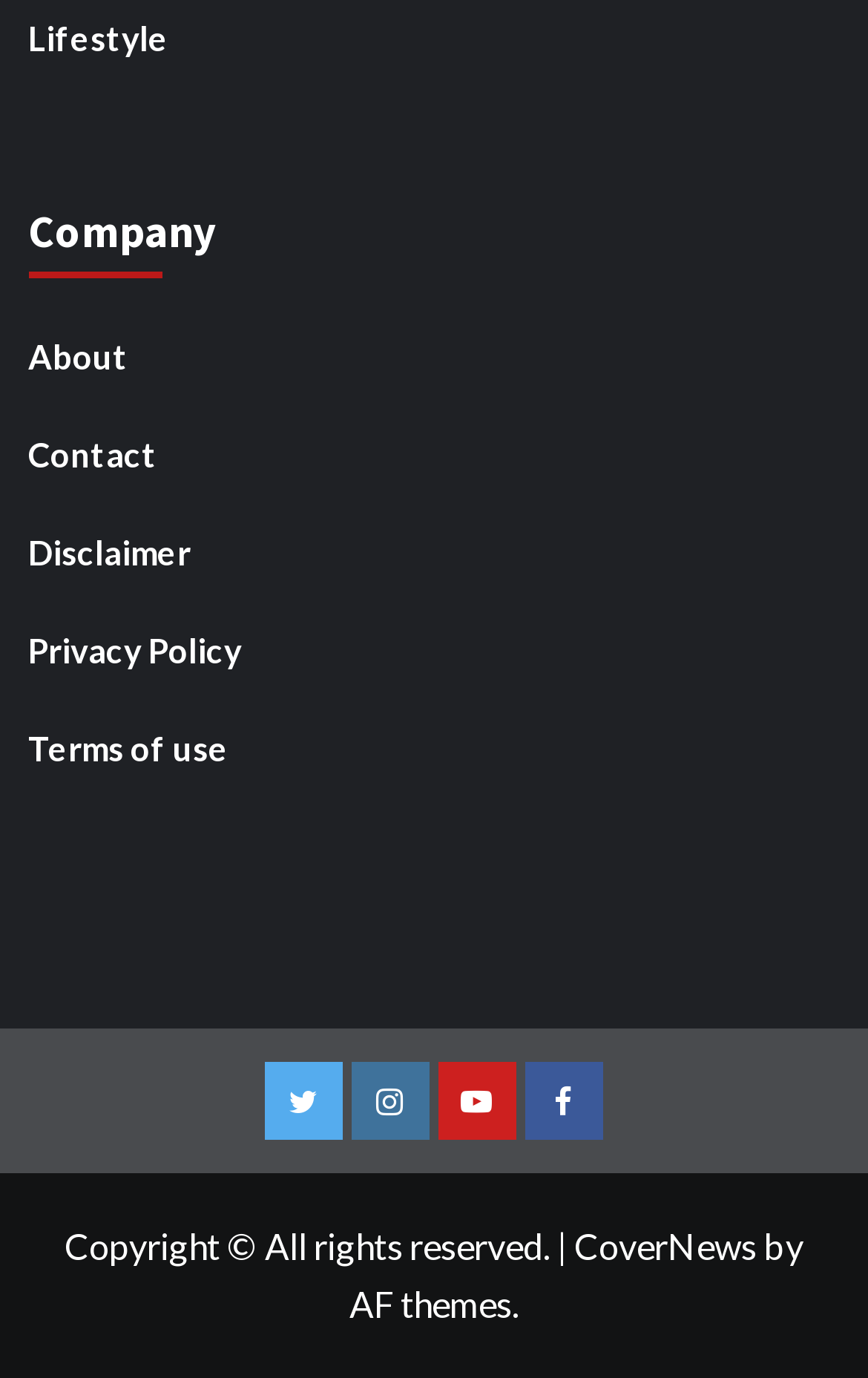Who is the theme provider?
Look at the image and construct a detailed response to the question.

I found the text 'by AF themes.' at the bottom of the webpage, which indicates that AF themes is the provider of the theme.